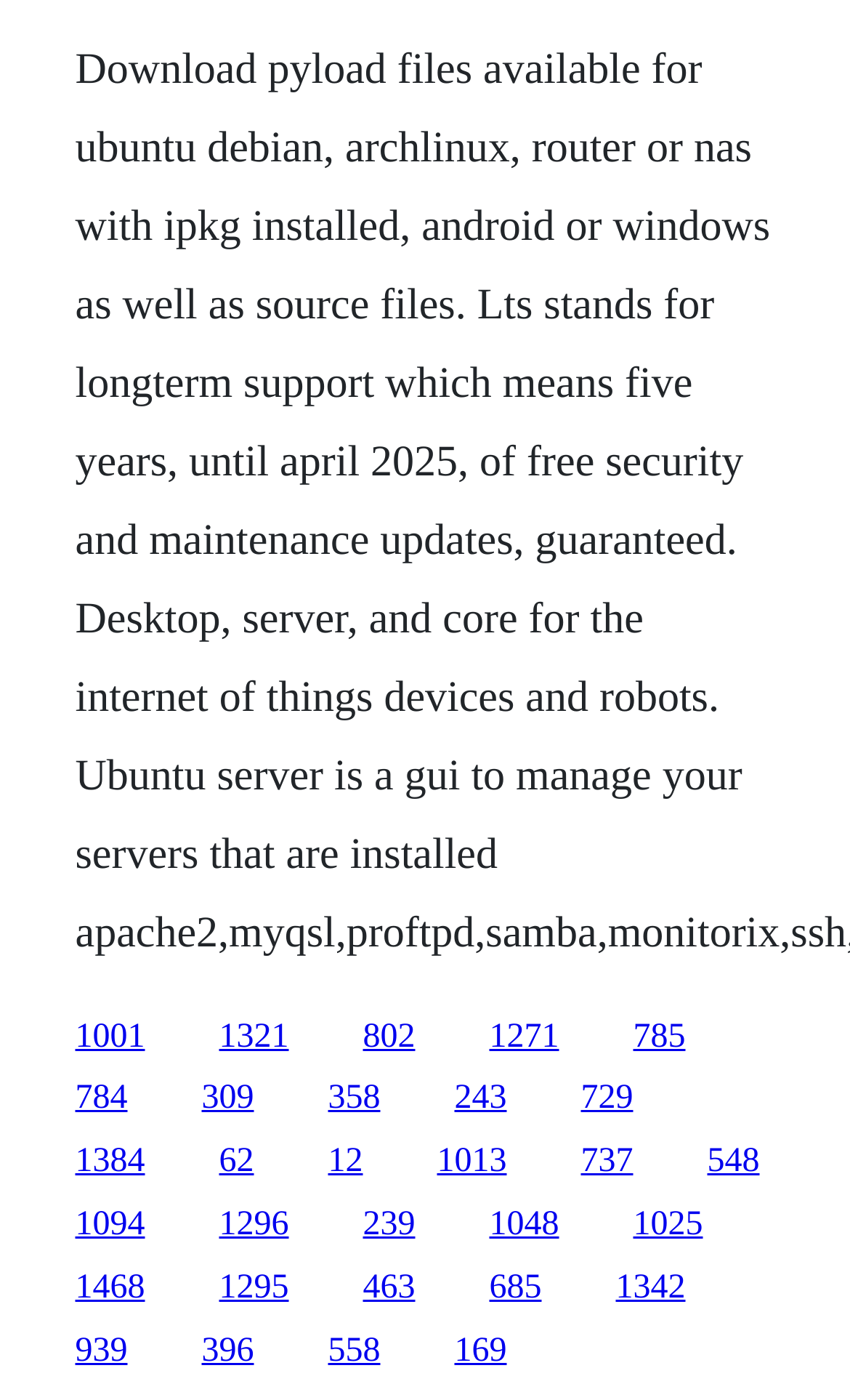Can you look at the image and give a comprehensive answer to the question:
Are the links evenly spaced?

I analyzed the x1 and x2 coordinates of the link elements, and they have varying distances between each other, indicating that the links are not evenly spaced.